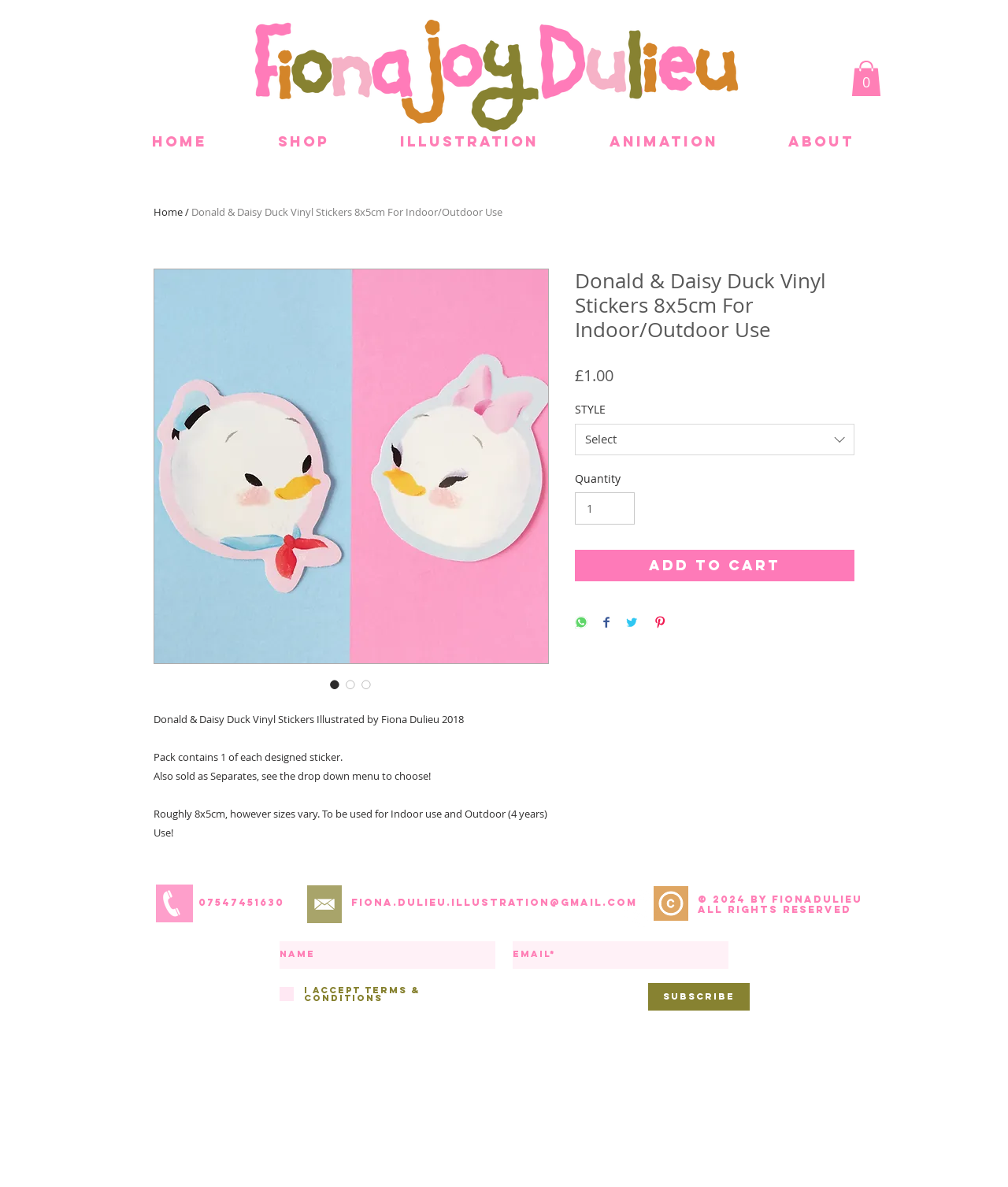Find the bounding box coordinates of the element I should click to carry out the following instruction: "Select a style from the dropdown menu".

[0.57, 0.357, 0.848, 0.383]